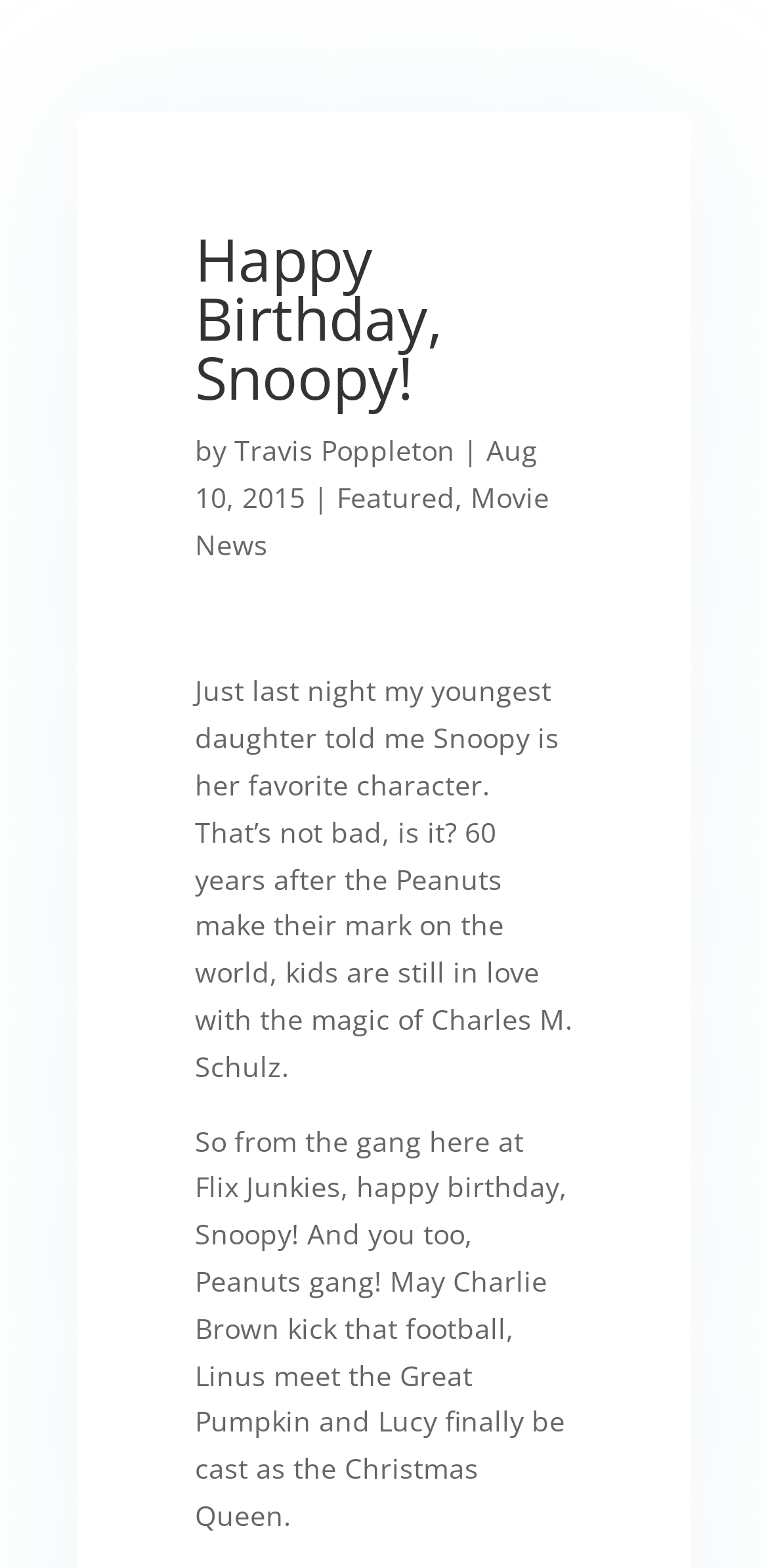What is the name of the gang mentioned in the article?
Look at the webpage screenshot and answer the question with a detailed explanation.

The name of the gang mentioned in the article can be determined by reading the text 'So from the gang here at Flix Junkies, happy birthday, Snoopy! And you too, Peanuts gang!' which is located in the main content of the article.